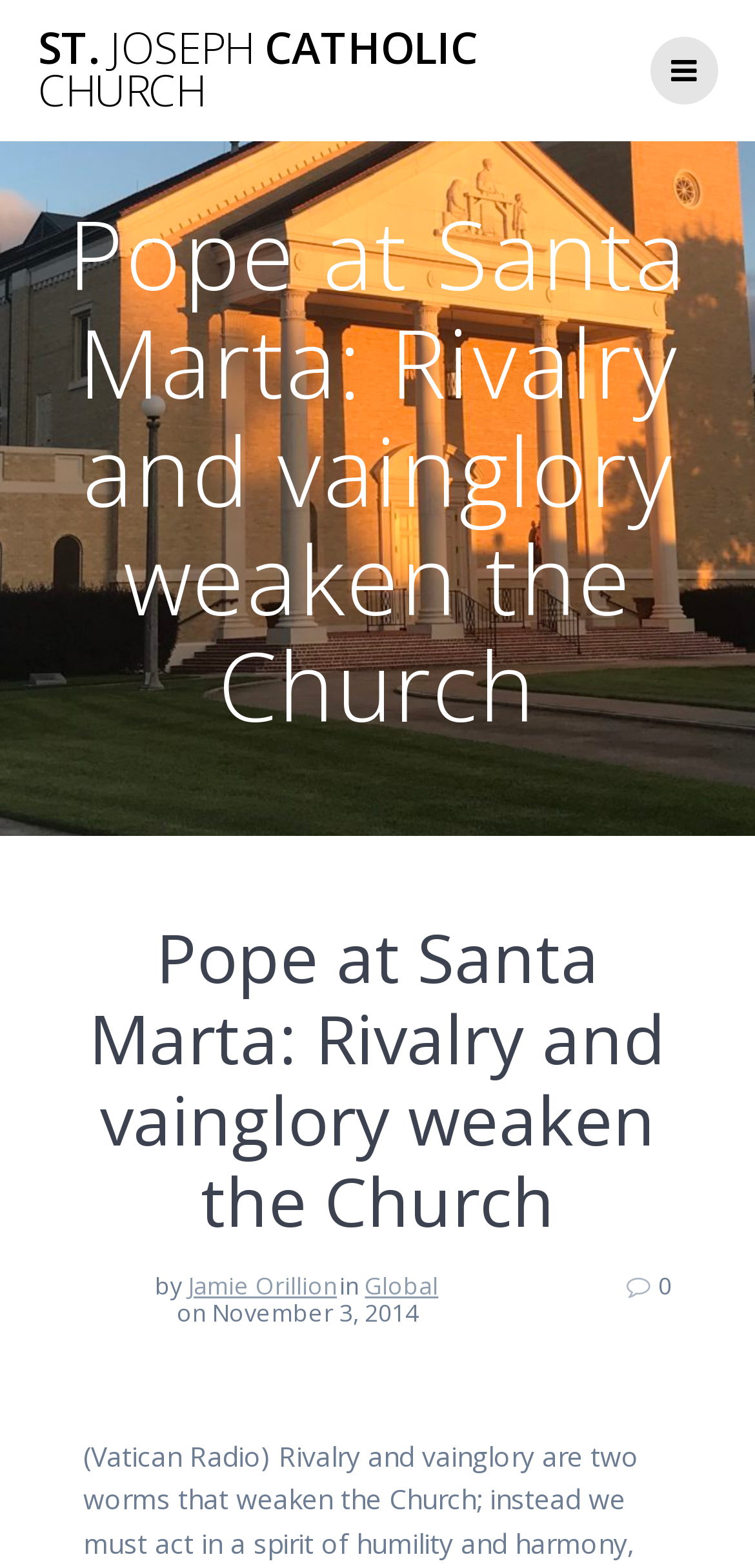Give a concise answer using one word or a phrase to the following question:
Who is the author of the article?

Jamie Orillion